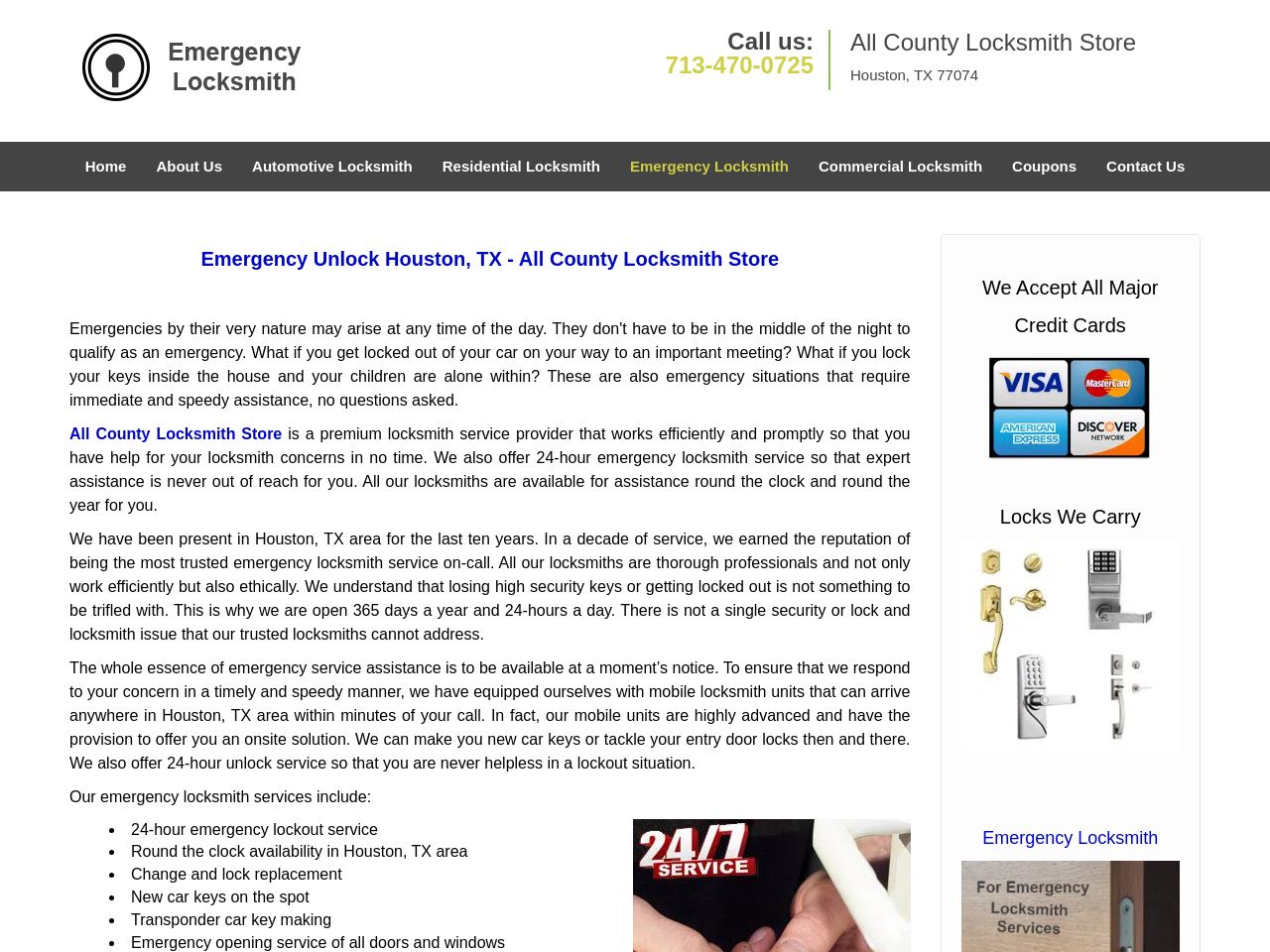What is the purpose of the mobile locksmith units?
Can you provide a detailed and comprehensive answer to the question?

I found the purpose of the mobile locksmith units by reading the static text element that mentions 'To ensure that we respond to your concern in a timely and speedy manner, we have equipped ourselves with mobile locksmith units...'.